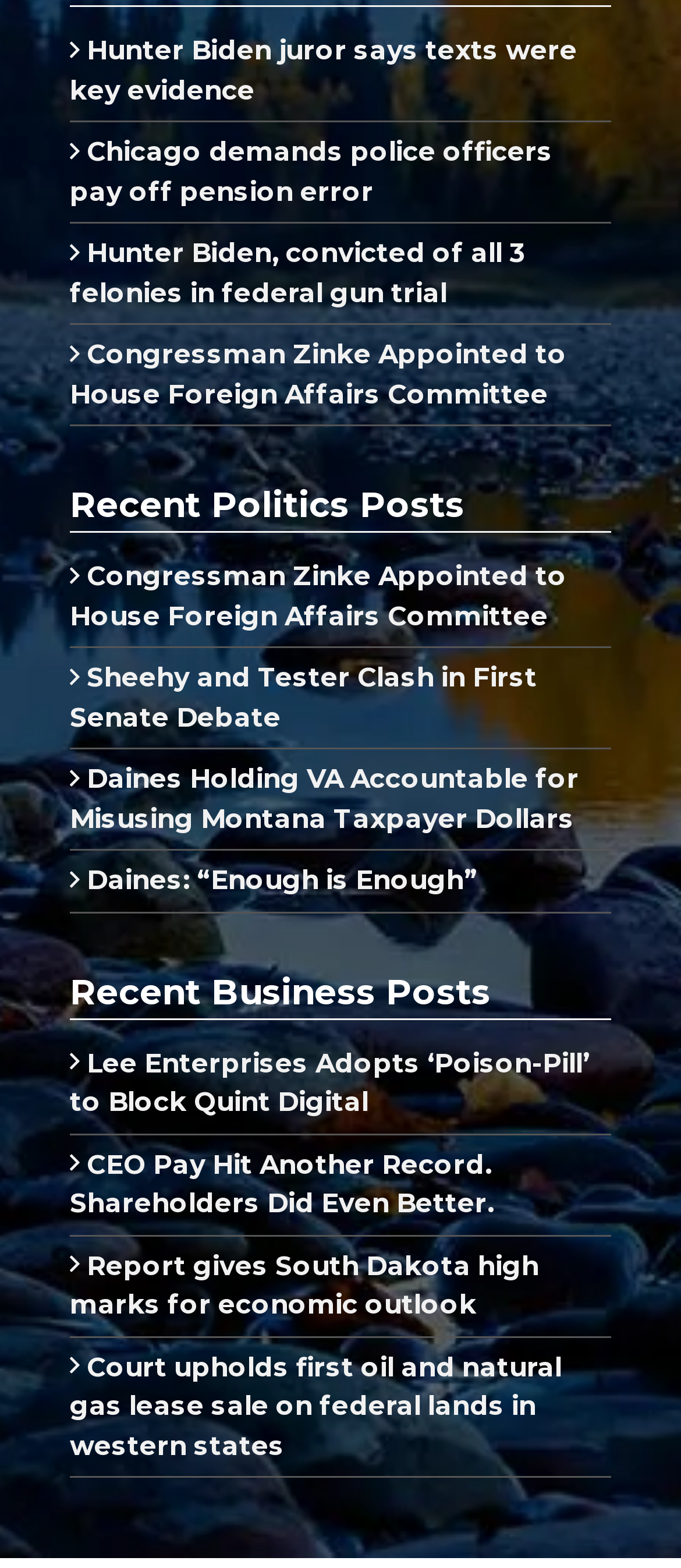Can you find the bounding box coordinates for the element that needs to be clicked to execute this instruction: "Explore South Dakota's economic outlook"? The coordinates should be given as four float numbers between 0 and 1, i.e., [left, top, right, bottom].

[0.103, 0.796, 0.791, 0.842]